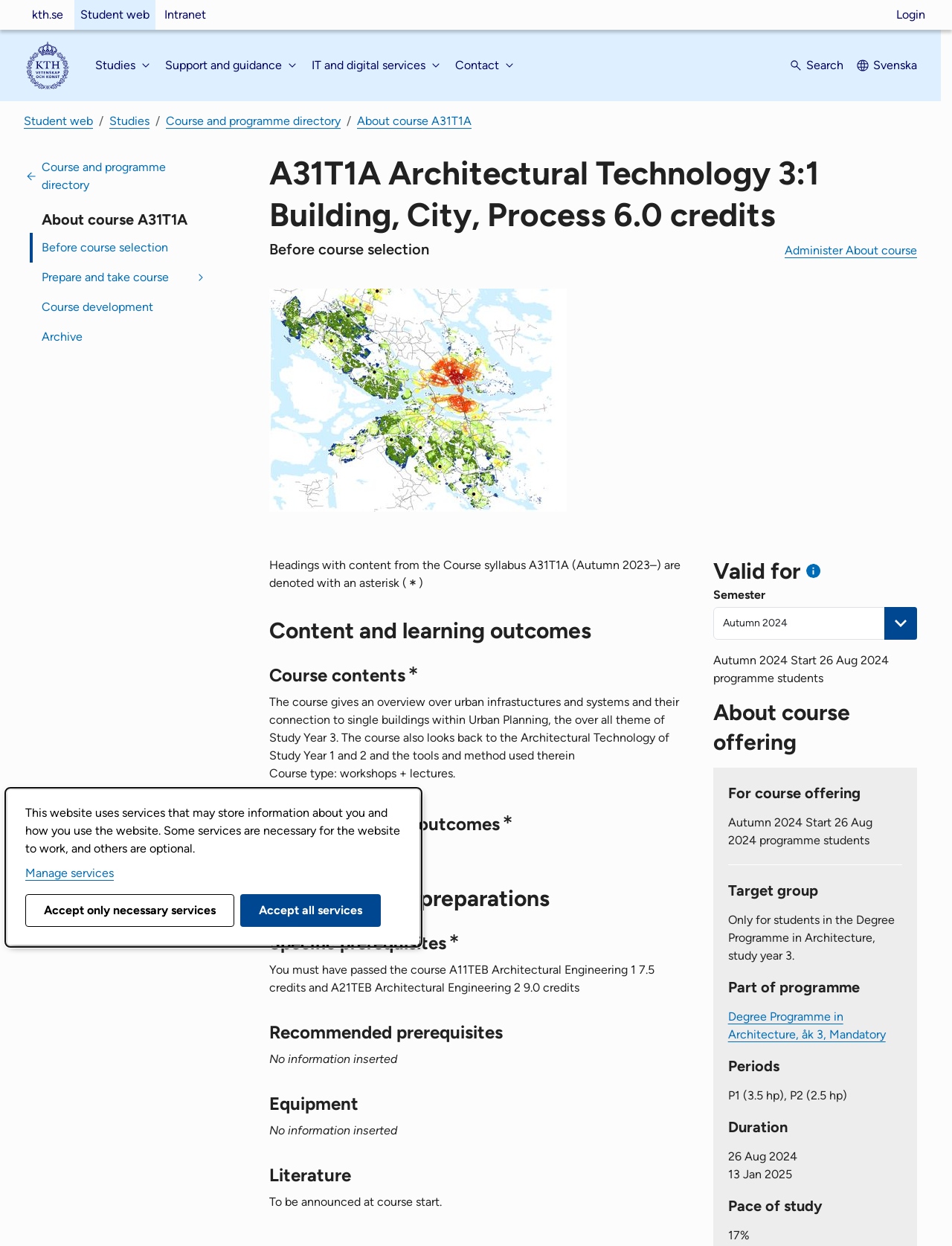Please locate the bounding box coordinates of the element that should be clicked to achieve the given instruction: "Click on the 'Search' button".

[0.828, 0.041, 0.886, 0.064]